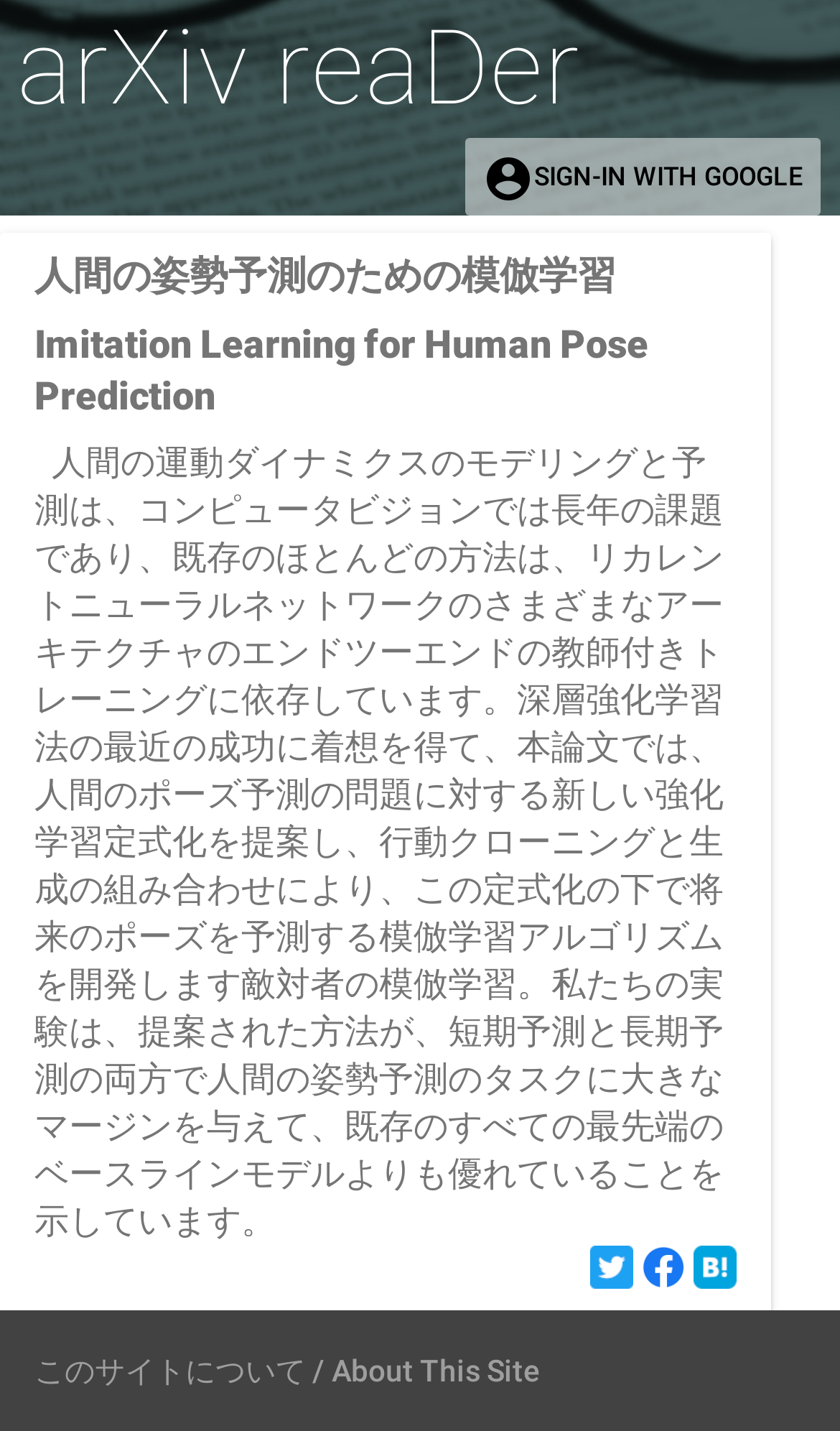Give a full account of the webpage's elements and their arrangement.

This webpage is about imitation learning for human pose prediction. At the top left, there is a link to "arXiv reaDer" and a button to "SIGN-IN WITH GOOGLE" on the right side. Below these elements, there is a main section that occupies most of the page. 

In the main section, there are three lines of text. The first line is in Japanese, and the second line is its English translation, "Imitation Learning for Human Pose Prediction". The third line is a long paragraph that summarizes the content of the paper, discussing the challenges of modeling and predicting human motion dynamics and proposing a new imitation learning algorithm for human pose prediction.

Below the text, there are three links, each accompanied by a small image. These links are aligned horizontally and are located near the bottom of the main section. 

At the very bottom of the page, there is a section with a link to "このサイトについて / About This Site", which is likely a footer section providing information about the website.